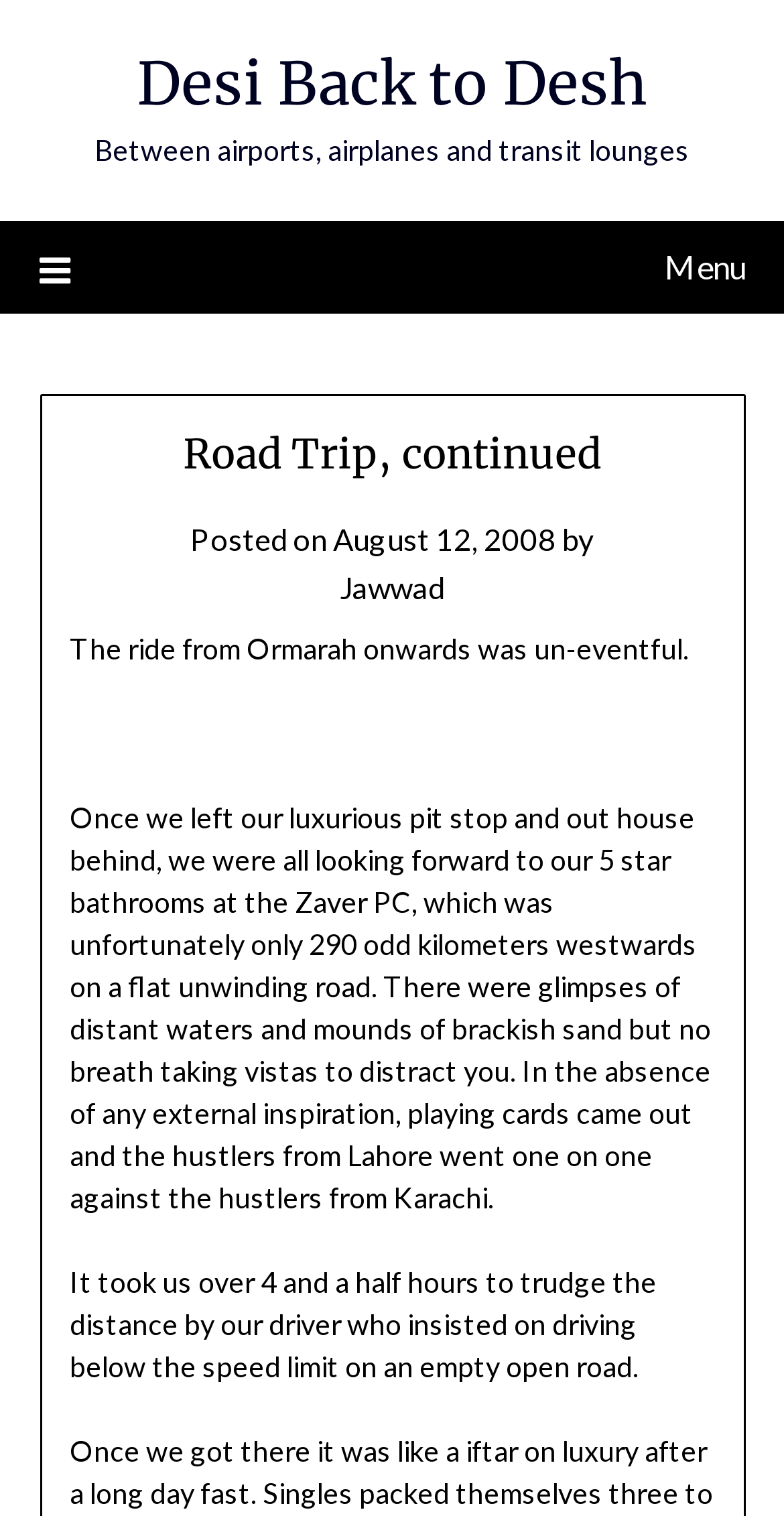Construct a thorough caption encompassing all aspects of the webpage.

The webpage is about a road trip, specifically a continuation of a journey. At the top, there is a link to "Desi Back to Desh" and a brief description "Between airports, airplanes and transit lounges". Below this, there is a menu icon on the left side, which when expanded, reveals a header section with the title "Road Trip, continued" and a posting date of "August 12, 2008" by "Jawwad".

The main content of the webpage consists of three paragraphs of text. The first paragraph describes the uneventful ride from Ormarah onwards. The second paragraph is a longer passage that talks about the journey to the Zaver PC, describing the scenery and the activities of the travelers, including playing cards. The third paragraph mentions the slow pace of the driver, who insisted on driving below the speed limit on an empty open road.

There are no images on the page, but there are several links and text elements, including a menu icon and a posting date. The overall layout is organized, with clear headings and concise text.